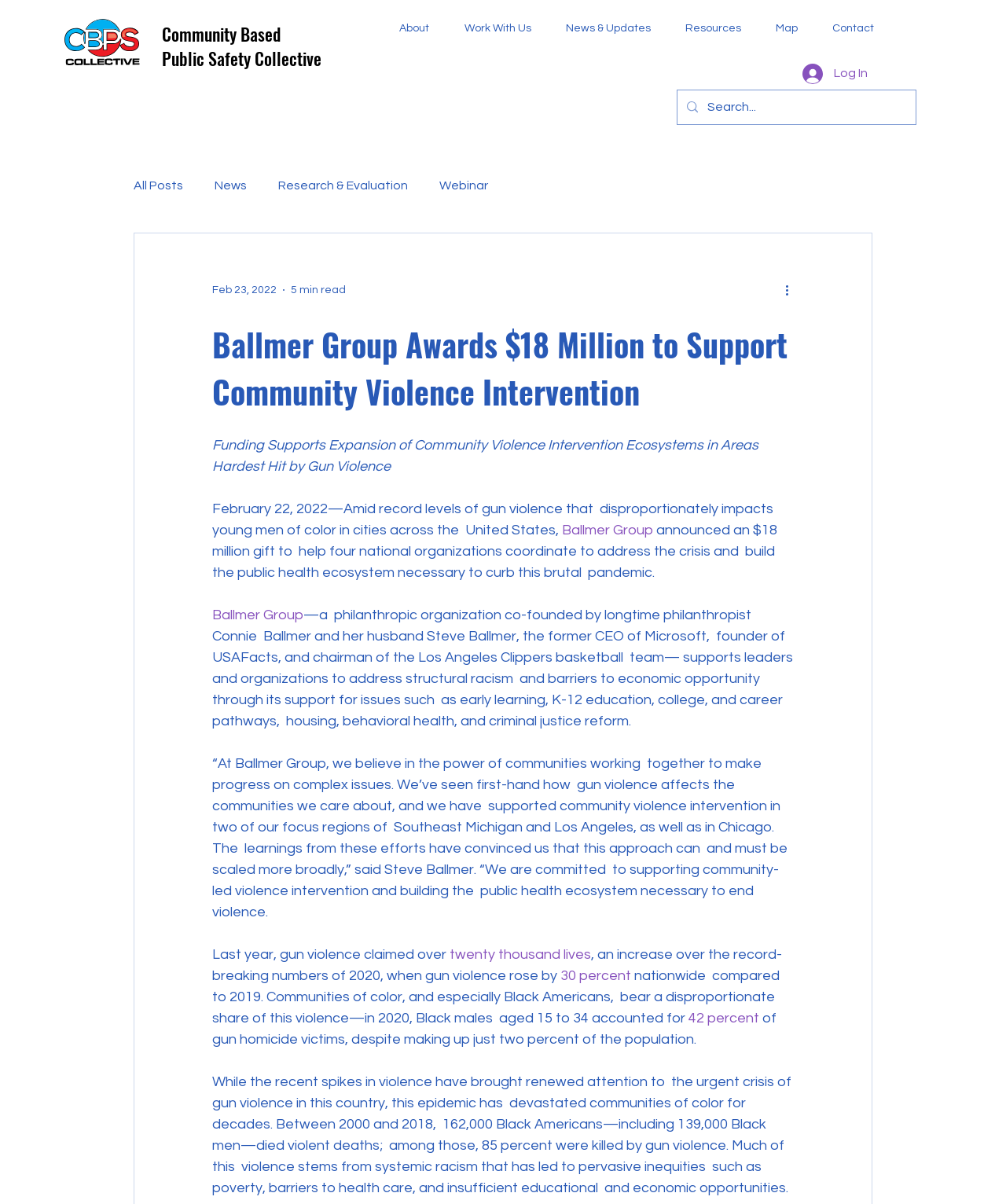Locate the bounding box coordinates of the element you need to click to accomplish the task described by this instruction: "Learn more about 'Community Based Public Safety Collective'".

[0.161, 0.018, 0.32, 0.059]